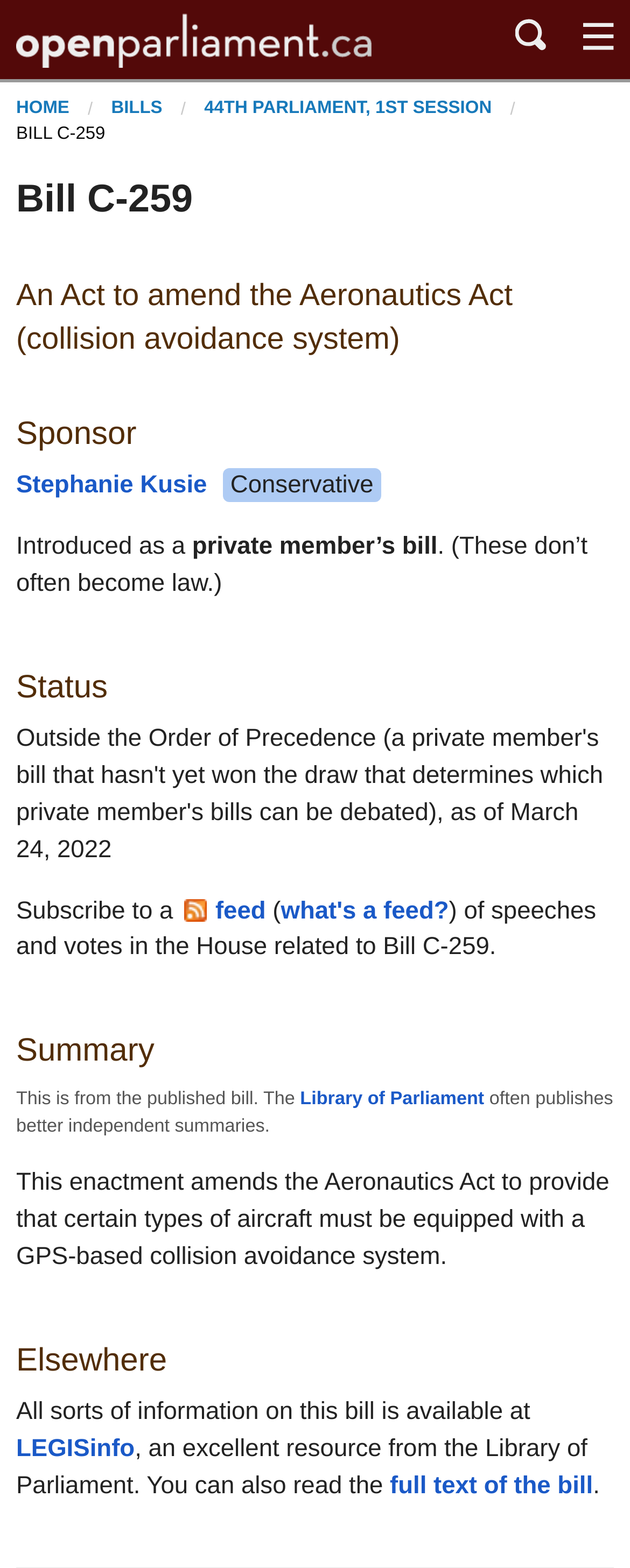Is the bill a private member's bill?
Based on the image, give a one-word or short phrase answer.

Yes